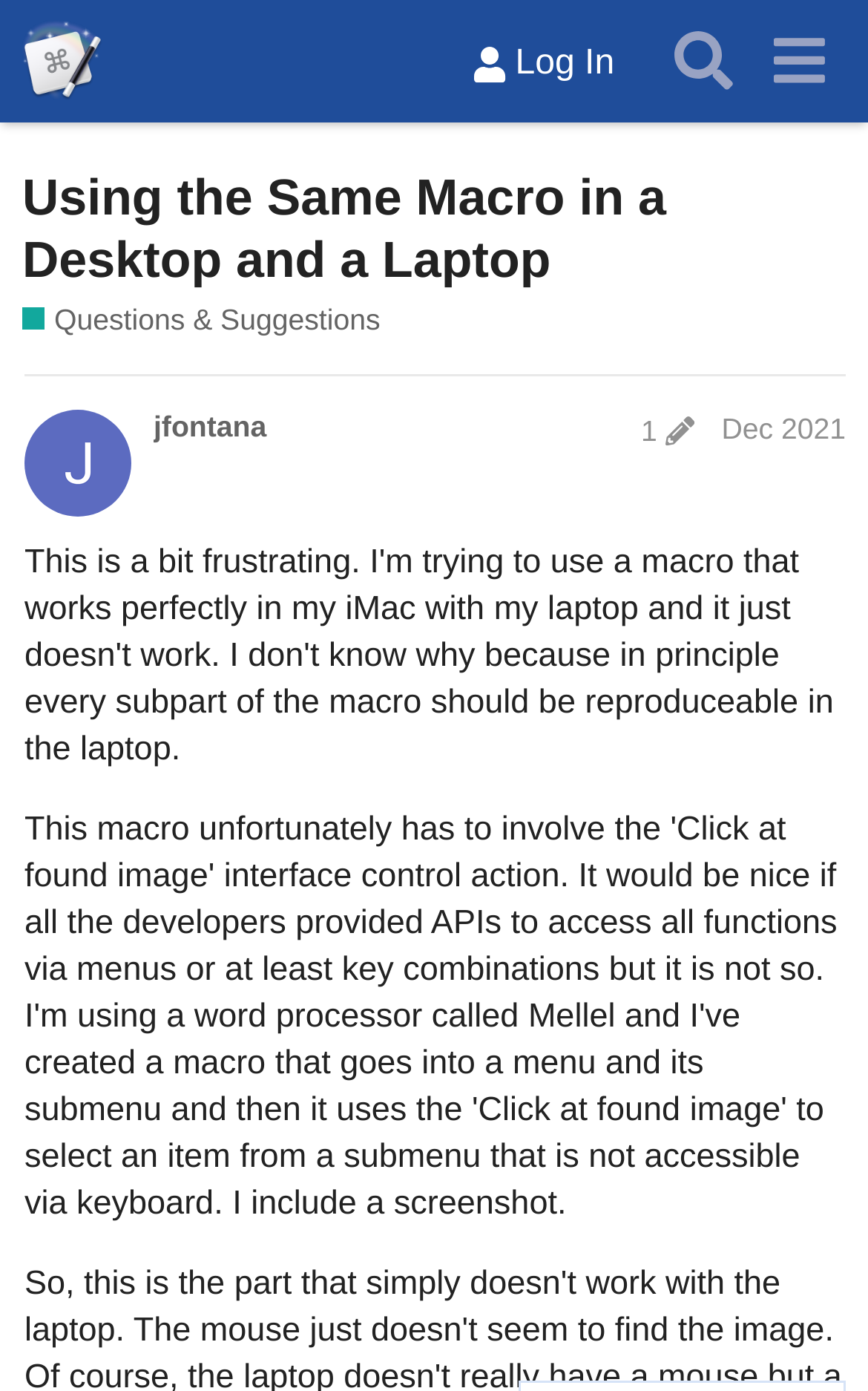Could you specify the bounding box coordinates for the clickable section to complete the following instruction: "Go to the category 'Questions & Suggestions'"?

[0.026, 0.216, 0.438, 0.245]